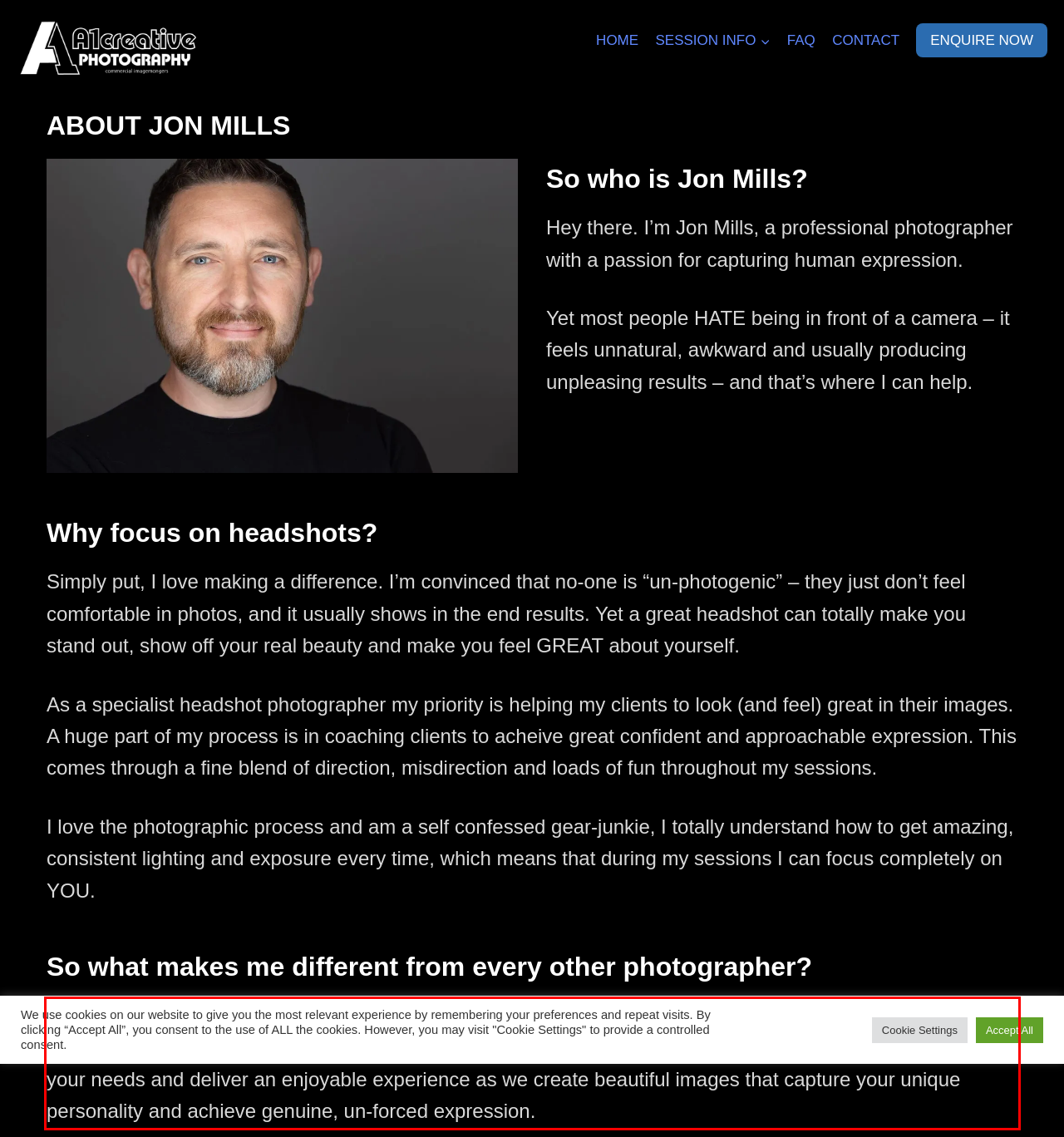Inspect the webpage screenshot that has a red bounding box and use OCR technology to read and display the text inside the red bounding box.

Of course my aim is to deliver a range of exceptional images for every client, but my passion lies in providing an amazing and memorable experience for YOU throughout the creative process. I take time to understand your needs and deliver an enjoyable experience as we create beautiful images that capture your unique personality and achieve genuine, un-forced expression.